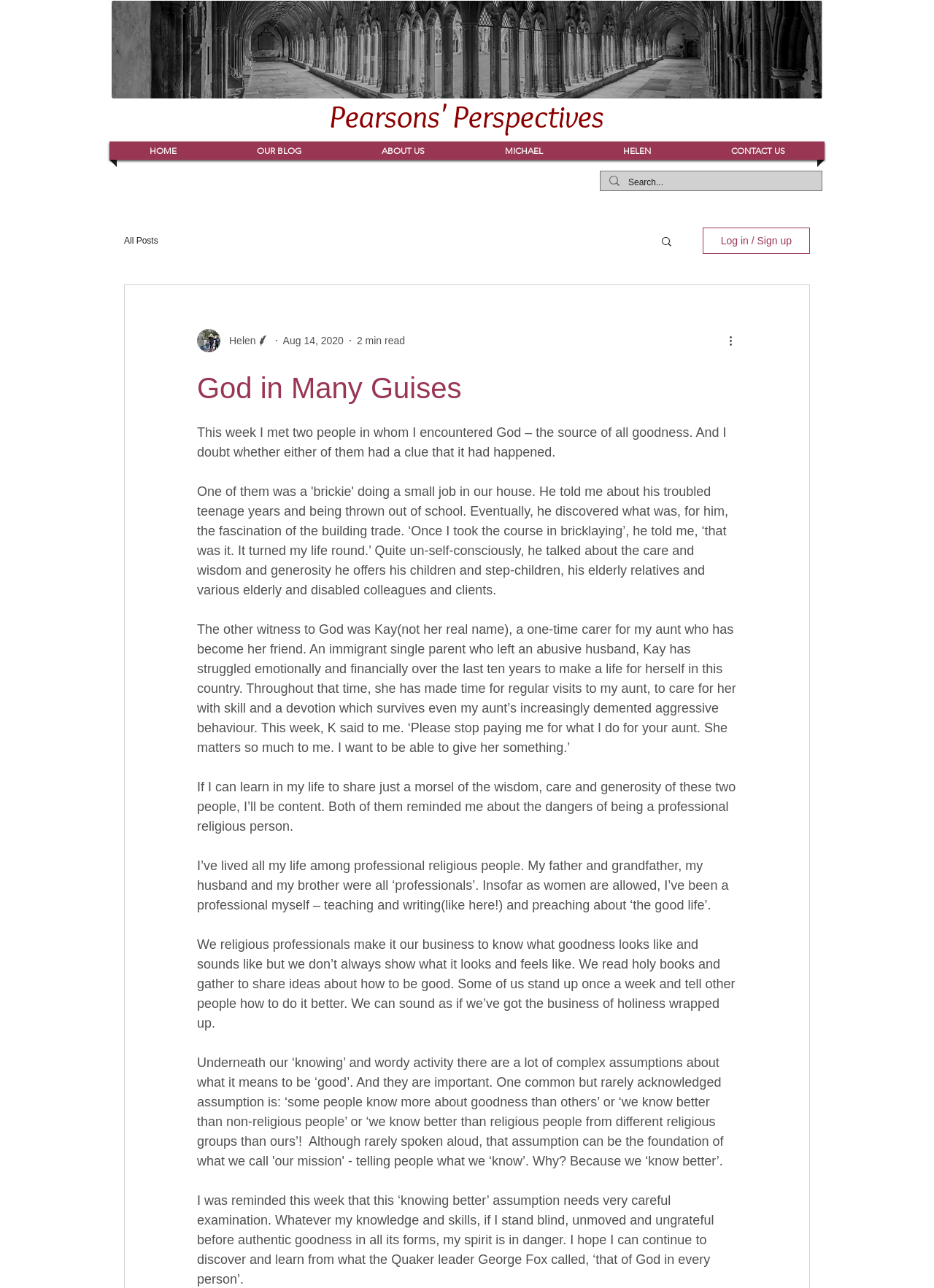Identify the bounding box coordinates of the clickable section necessary to follow the following instruction: "Click on the 'HOME' link". The coordinates should be presented as four float numbers from 0 to 1, i.e., [left, top, right, bottom].

[0.121, 0.11, 0.228, 0.124]